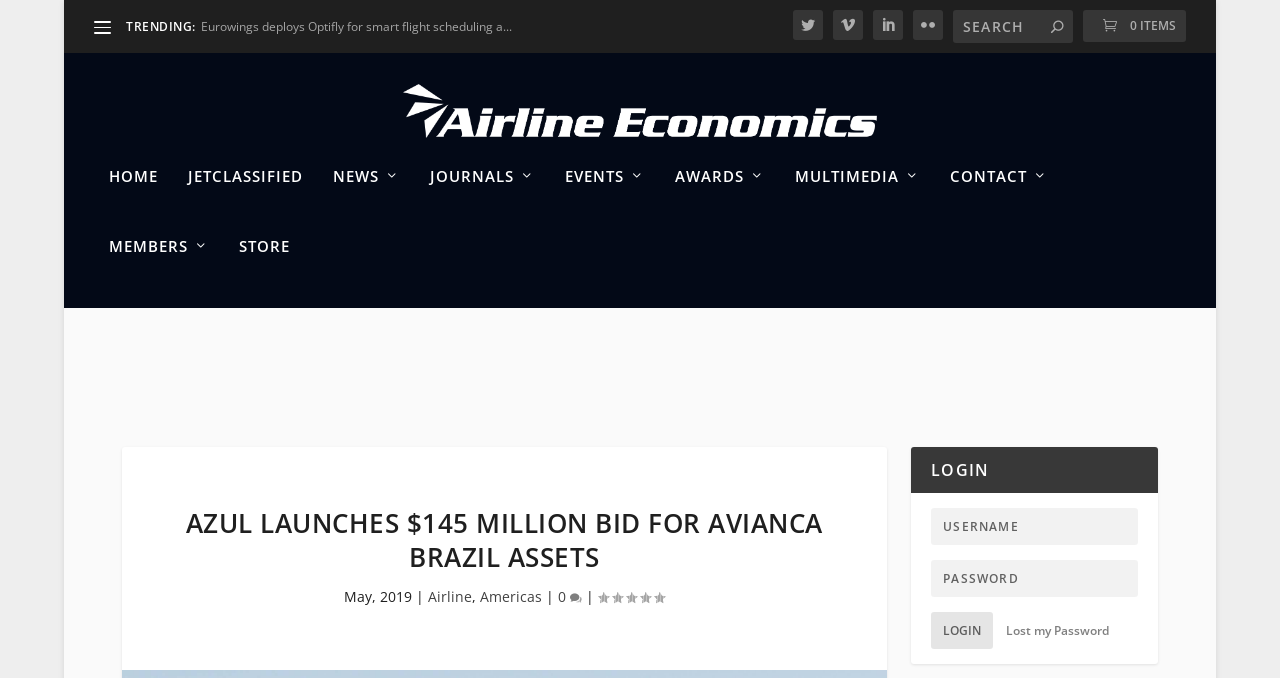Please specify the bounding box coordinates of the area that should be clicked to accomplish the following instruction: "Read the latest news". The coordinates should consist of four float numbers between 0 and 1, i.e., [left, top, right, bottom].

[0.142, 0.594, 0.646, 0.709]